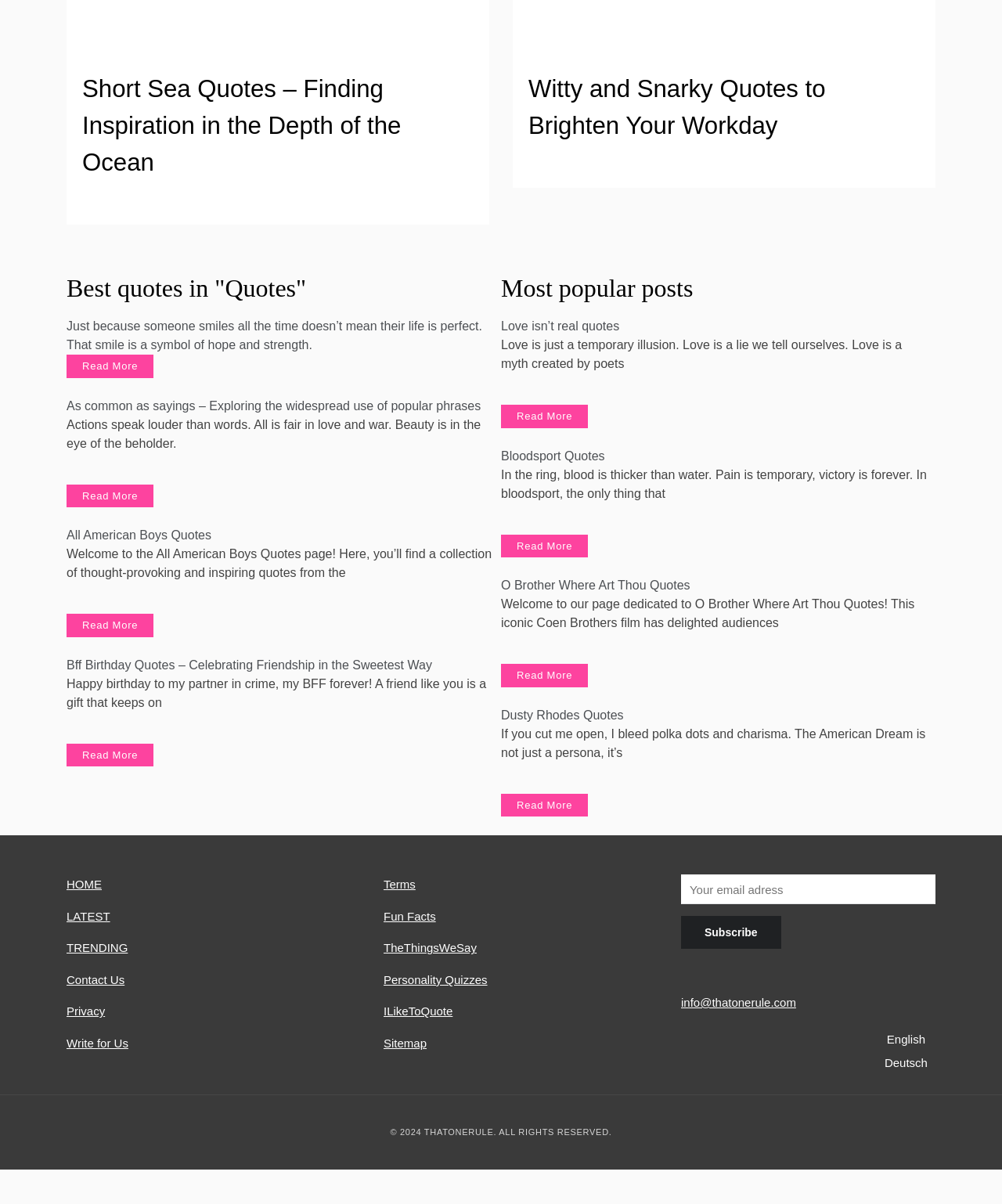Determine the bounding box coordinates for the HTML element described here: "Dusty Rhodes Quotes".

[0.5, 0.586, 0.926, 0.602]